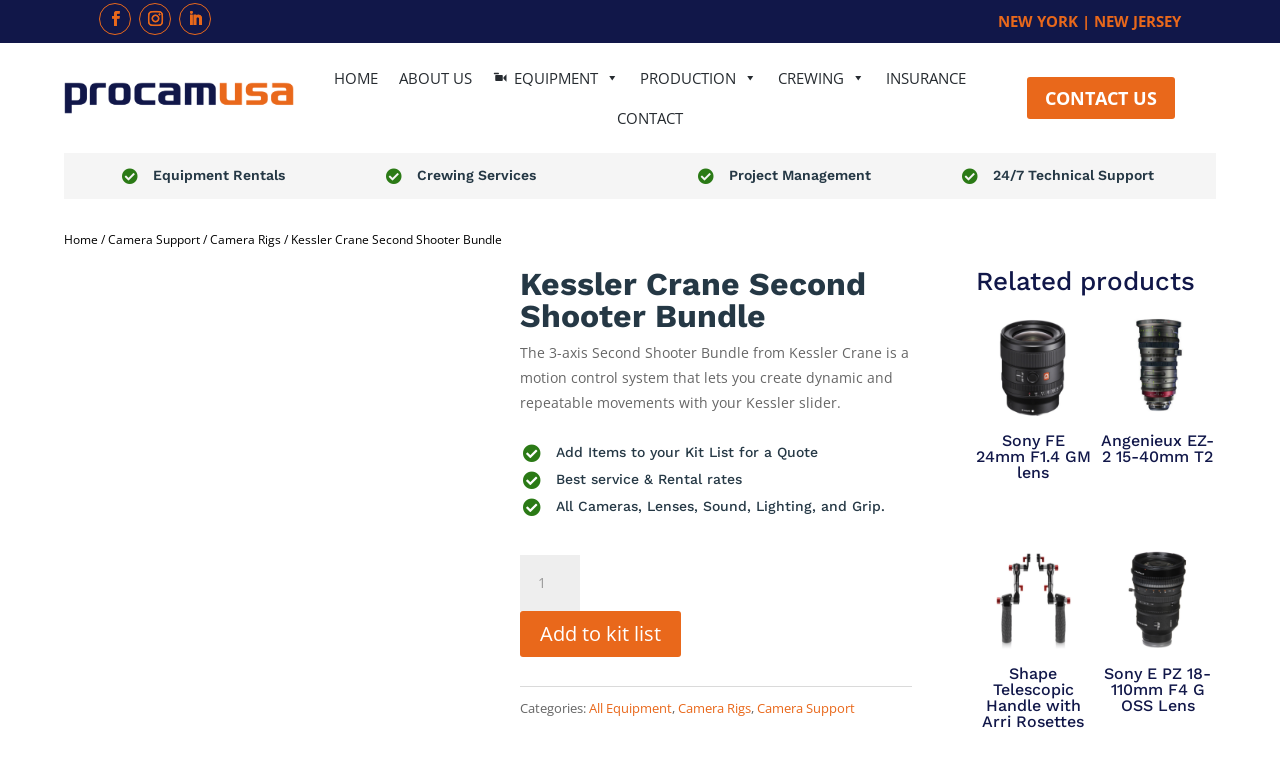Give a one-word or short-phrase answer to the following question: 
What is the purpose of the 'Add to kit list' button?

To add the product to a kit list